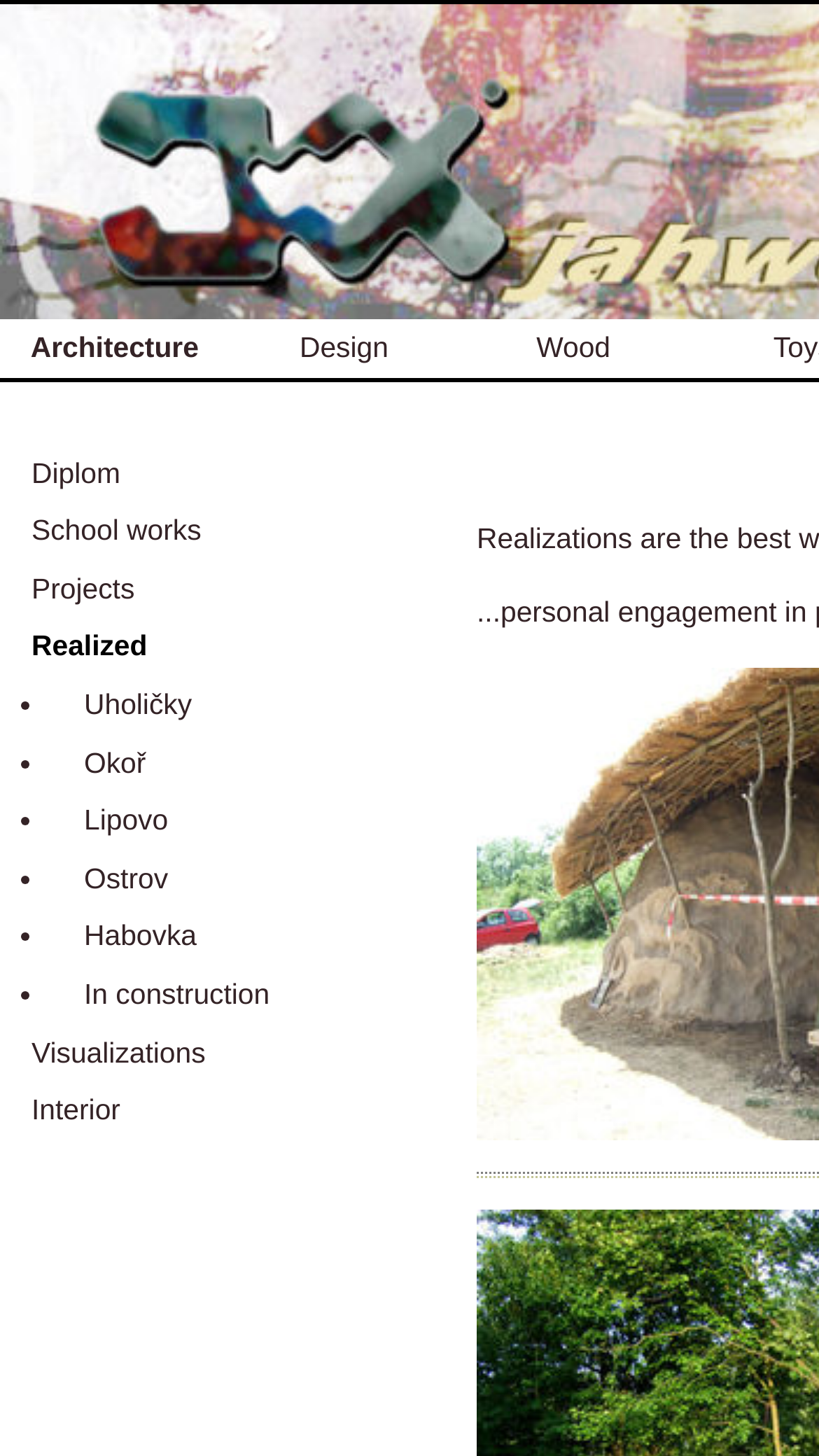Identify the bounding box coordinates of the specific part of the webpage to click to complete this instruction: "check Visualizations".

[0.0, 0.703, 0.464, 0.743]